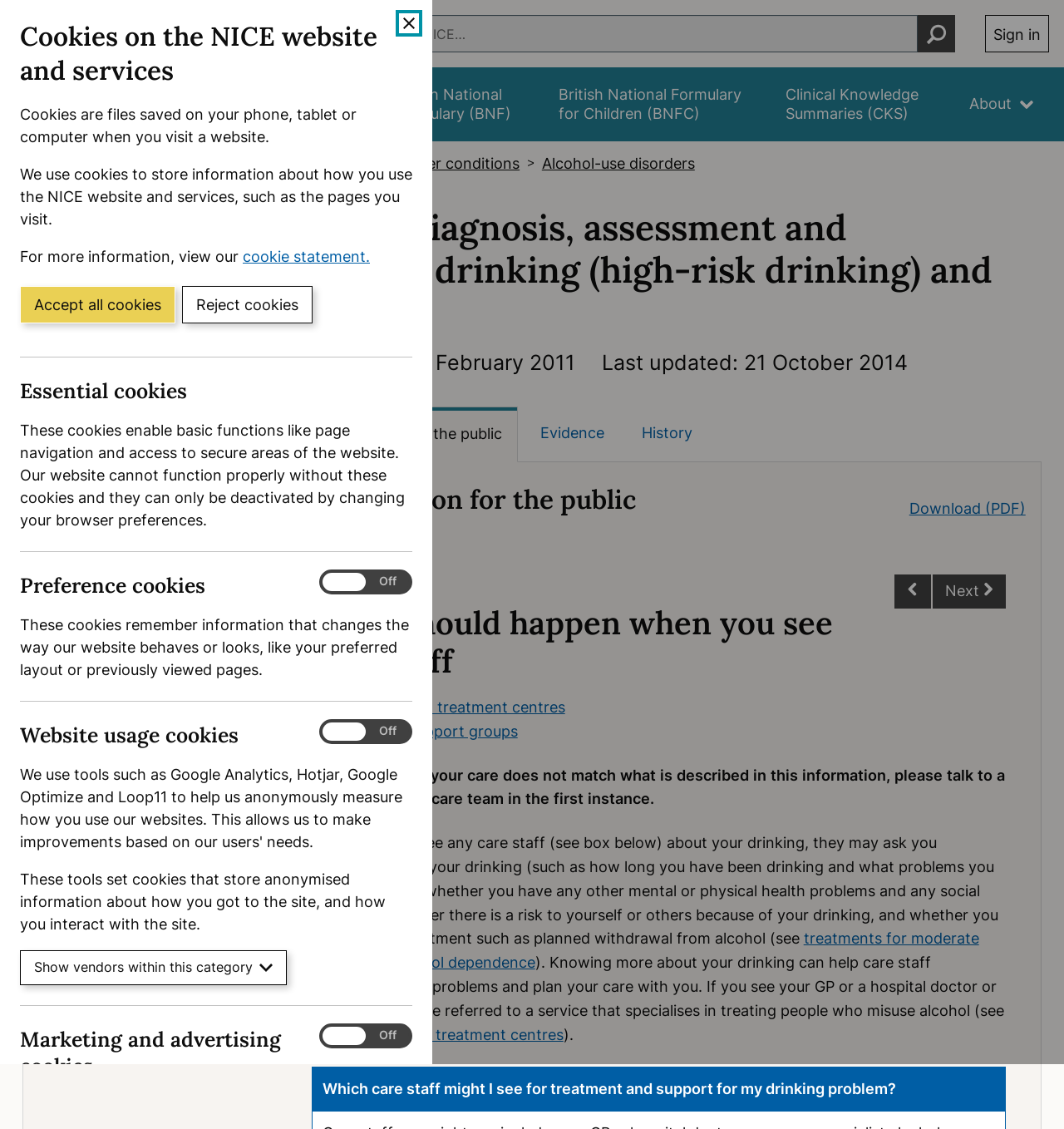How many types of cookies are described on this webpage?
Based on the screenshot, provide your answer in one word or phrase.

4